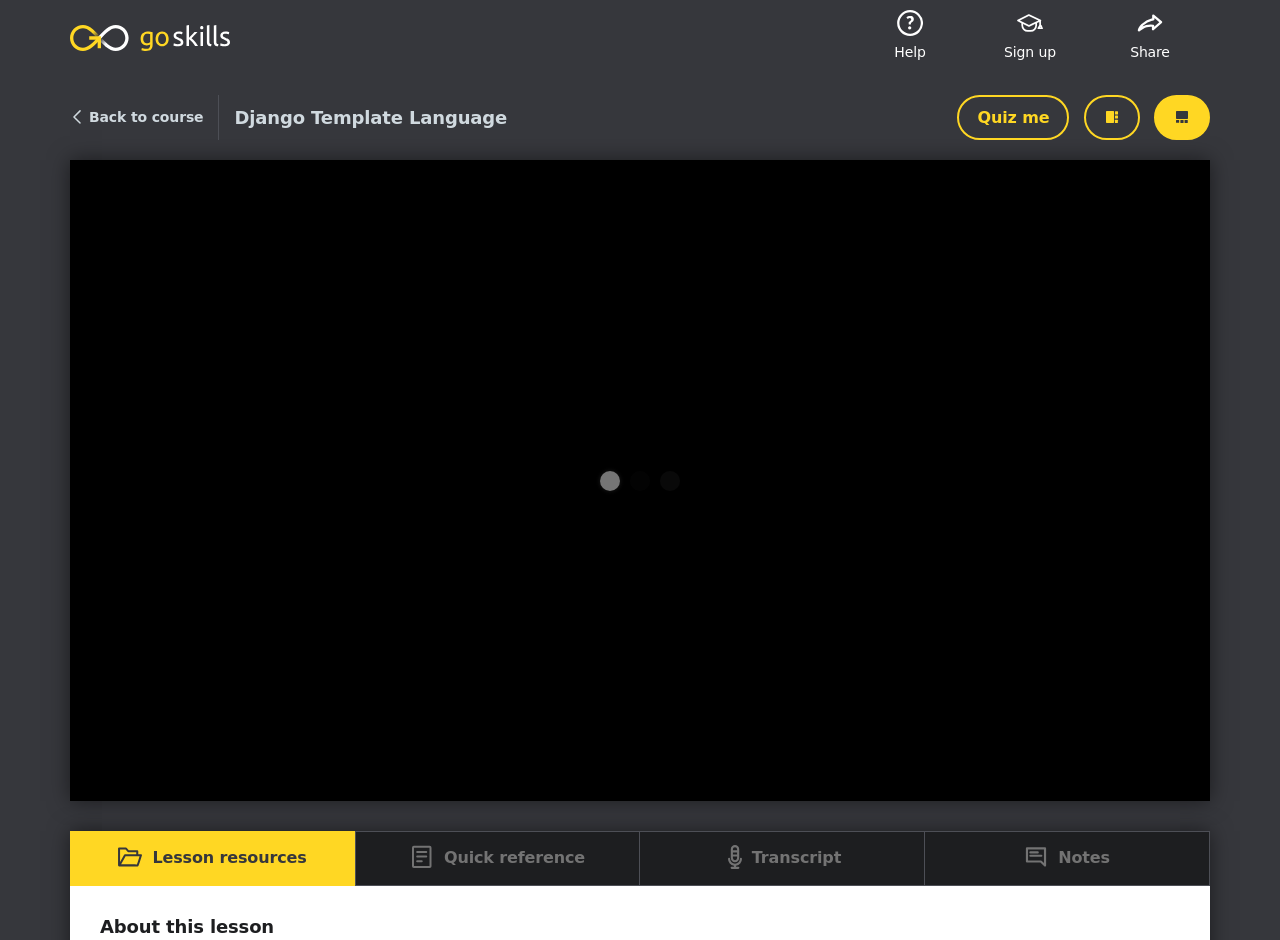Generate a thorough caption that explains the contents of the webpage.

This webpage is about the Django Template Language, a feature in Django that allows users to incorporate Python elements into their projects. At the top left corner, there is a link to "GoSkills" and an image next to it. On the top right corner, there are three links: "Help", "Sign up", and "Share", each accompanied by a small image. 

Below the top navigation bar, there is a heading that reads "Django Template Language". To the left of the heading, there is a link to "Back to course" with a small image next to it. On the right side, there are two links: "Quiz me" and "Compact player layout", with the latter having a small image next to it. 

Further down, there are two more links: "Large player layout" with a small image, and "Focus video player for keyboard shortcuts". Below these links, there is a horizontal tab list with five tabs: "Lesson resources", "Quick reference", "Transcript", "Notes", and each tab has a small image next to it. The tabs are not selected by default.

At the very bottom of the page, there is a heading that reads "About this lesson".